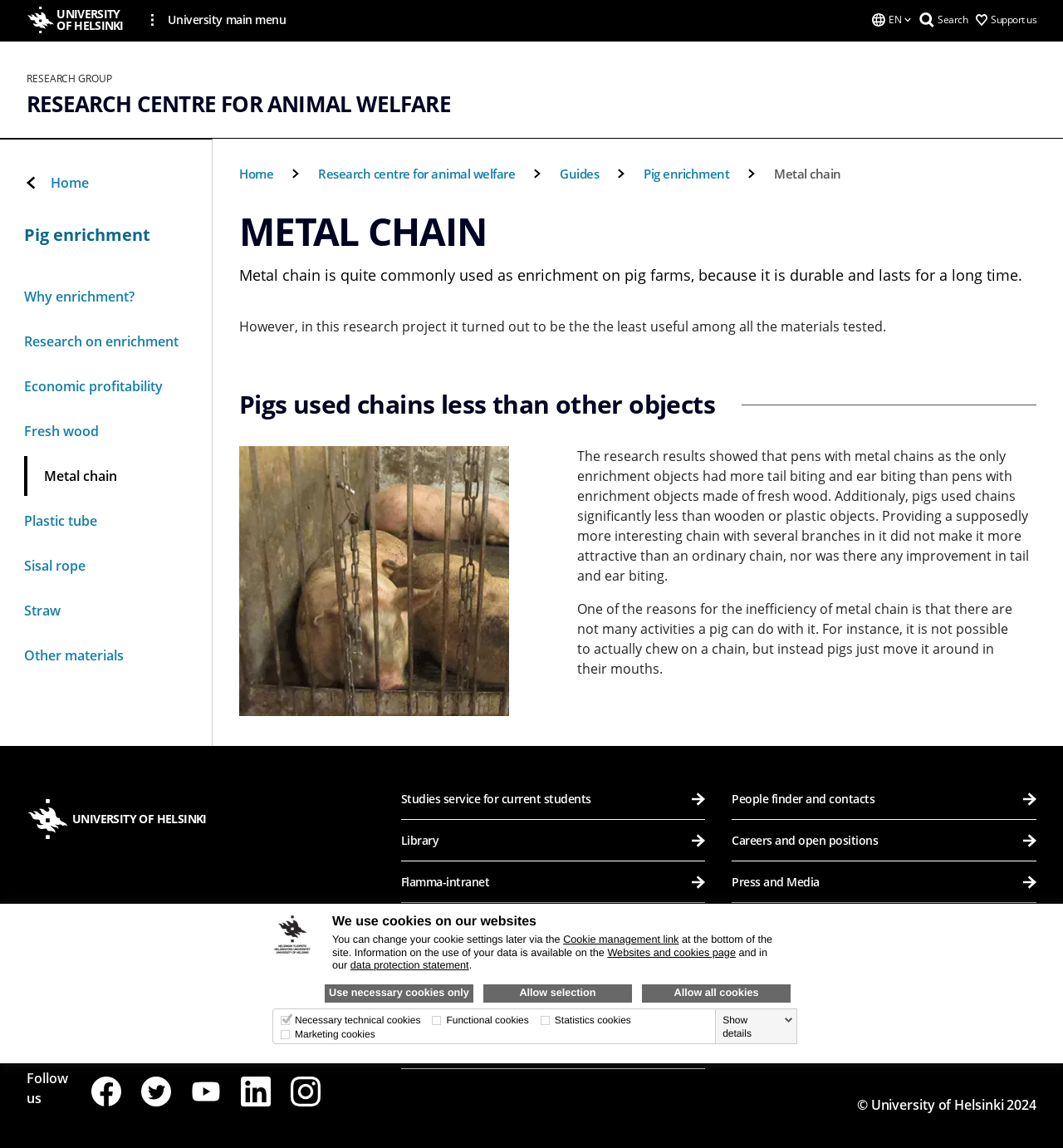What is the position of the 'Support us' link?
Using the image as a reference, give a one-word or short phrase answer.

Top right